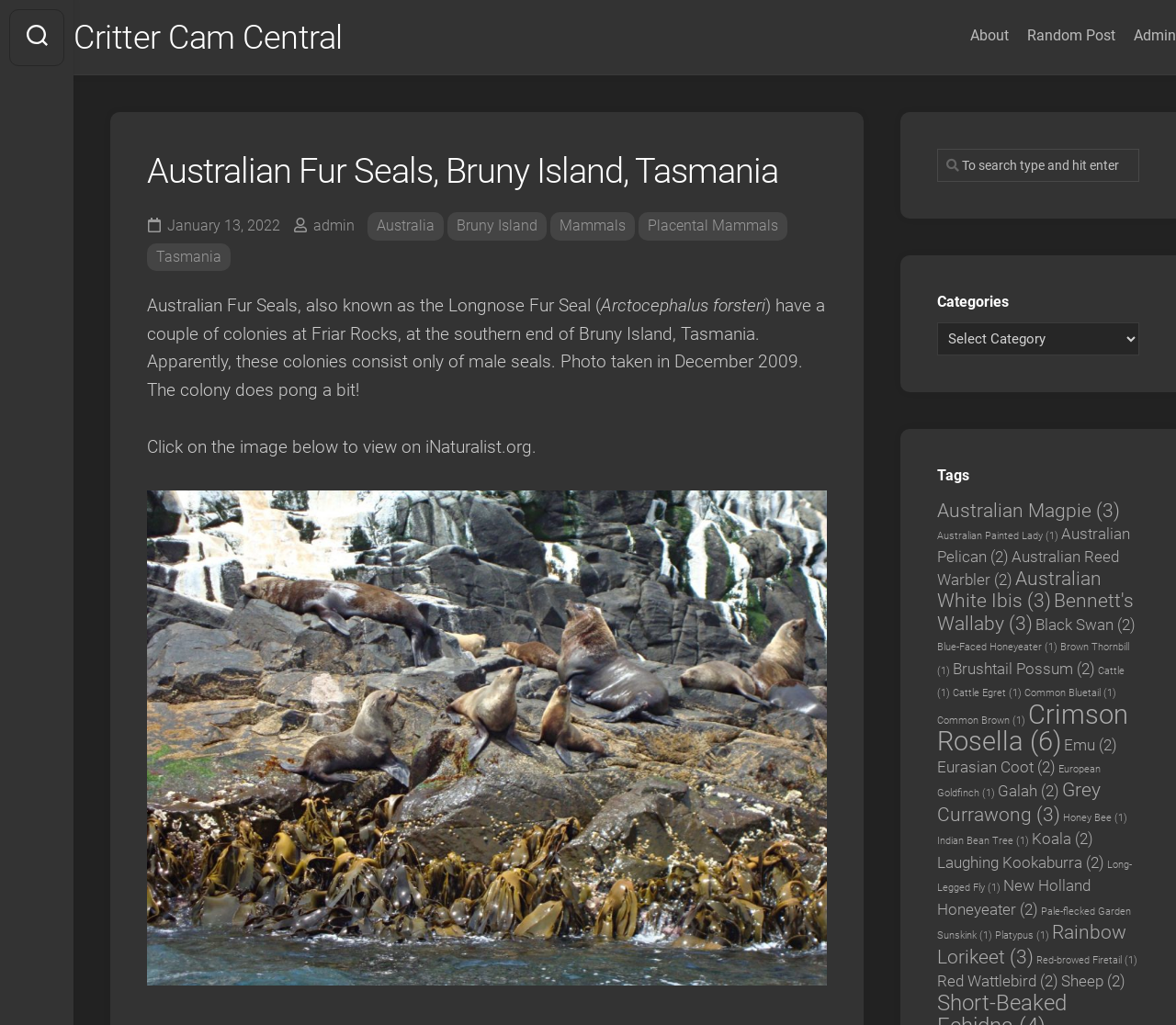Determine the bounding box coordinates for the area that needs to be clicked to fulfill this task: "Select a category from the dropdown menu". The coordinates must be given as four float numbers between 0 and 1, i.e., [left, top, right, bottom].

[0.797, 0.314, 0.969, 0.346]